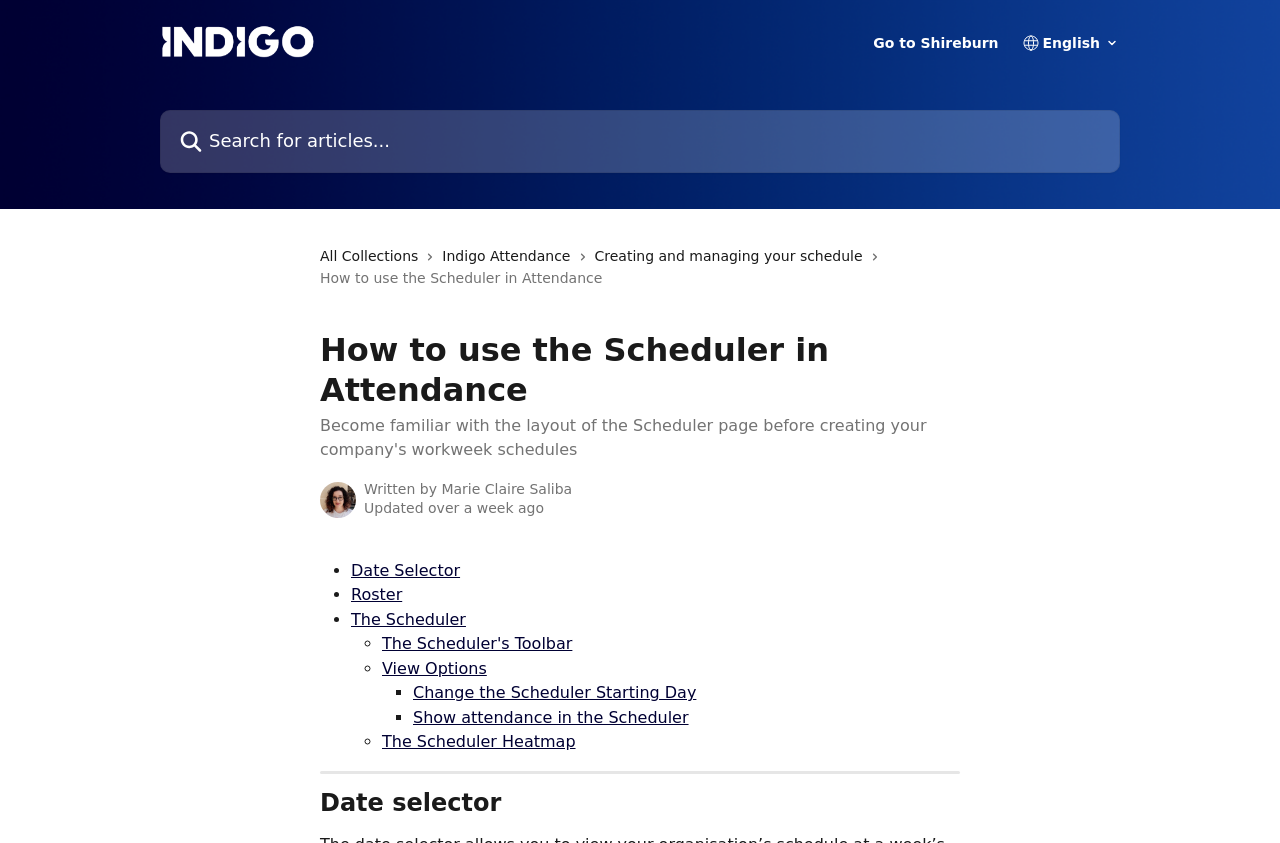Answer the question using only one word or a concise phrase: How many list markers are there in the 'How to use the Scheduler in Attendance' section?

8